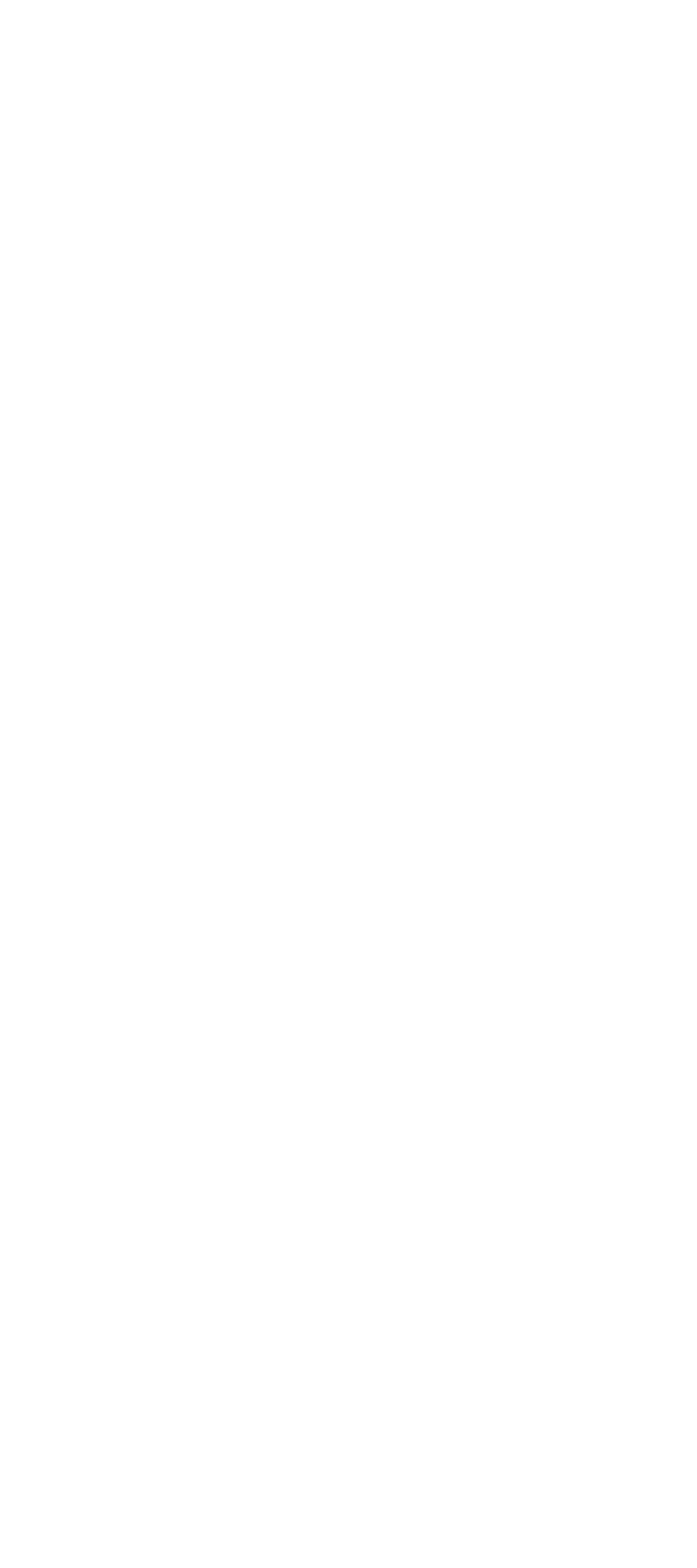Based on the element description 00:00 00:00, identify the bounding box coordinates for the UI element. The coordinates should be in the format (top-left x, top-left y, bottom-right x, bottom-right y) and within the 0 to 1 range.

None